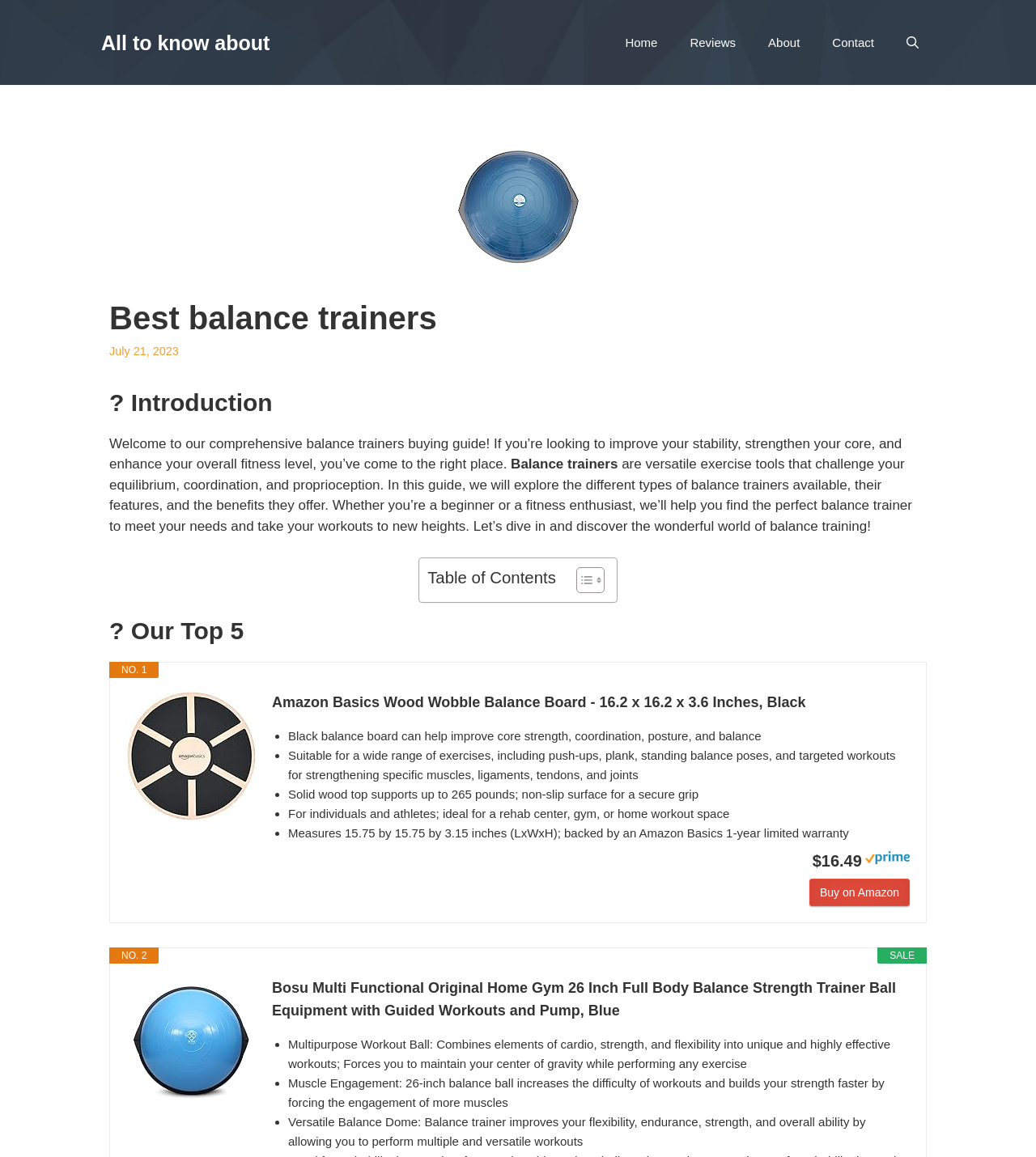What is the purpose of balance trainers?
Use the information from the screenshot to give a comprehensive response to the question.

According to the webpage, balance trainers are versatile exercise tools that challenge equilibrium, coordination, and proprioception. They are designed to improve stability, strengthen the core, and enhance overall fitness level.